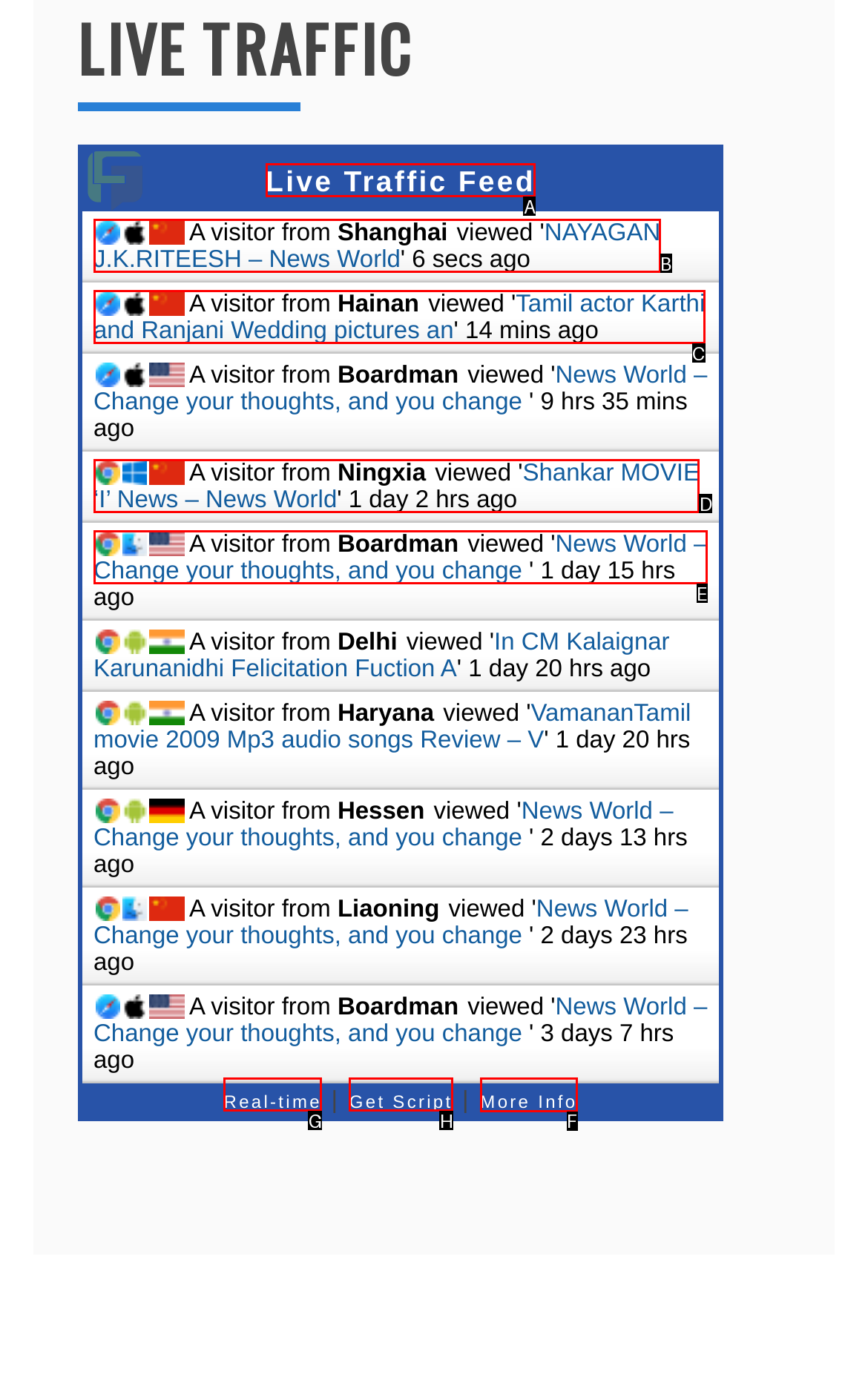Tell me the letter of the correct UI element to click for this instruction: Click the Ghub logo. Answer with the letter only.

None